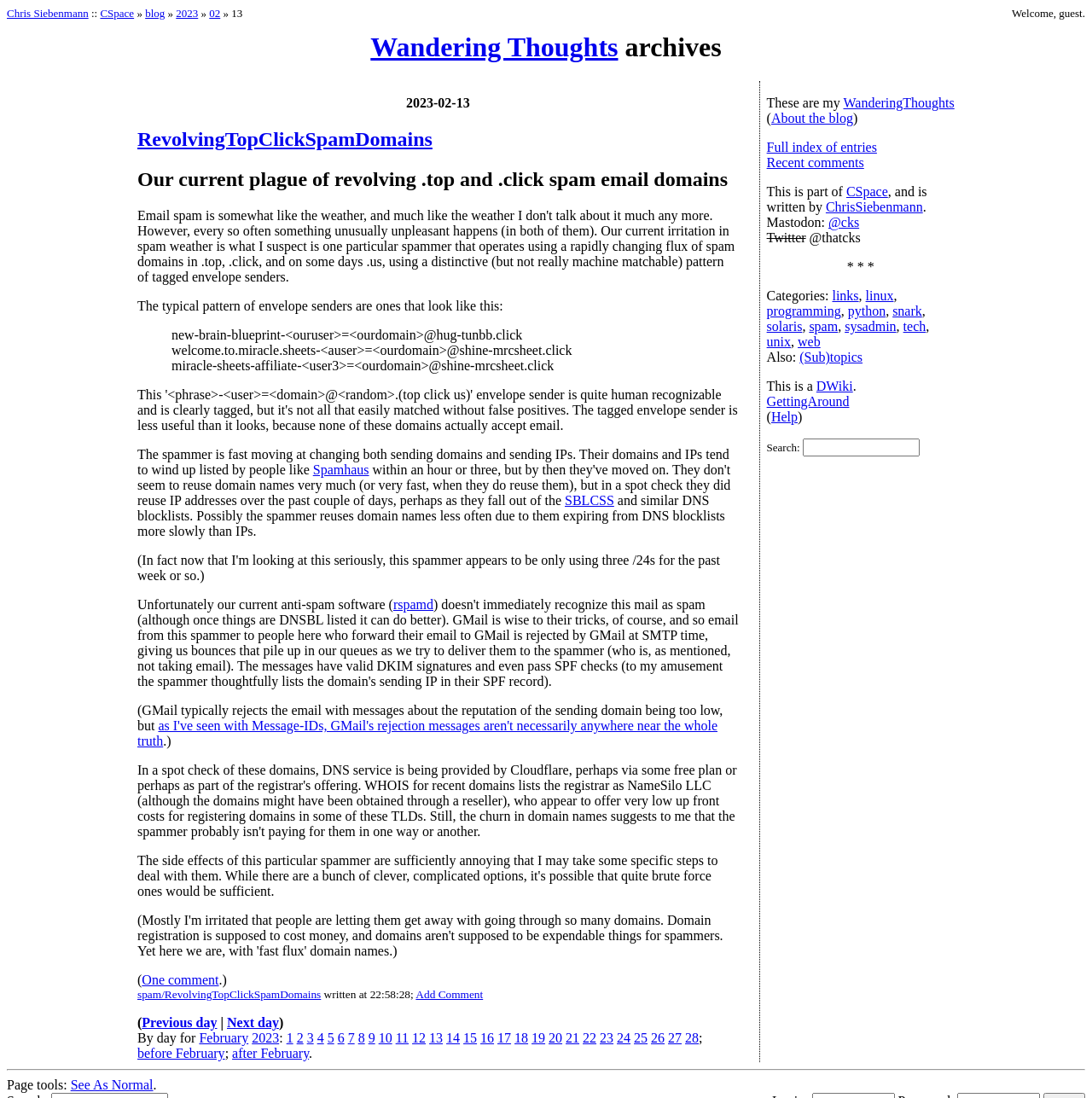Please identify the coordinates of the bounding box that should be clicked to fulfill this instruction: "Add a comment to the blog post".

[0.381, 0.9, 0.442, 0.912]